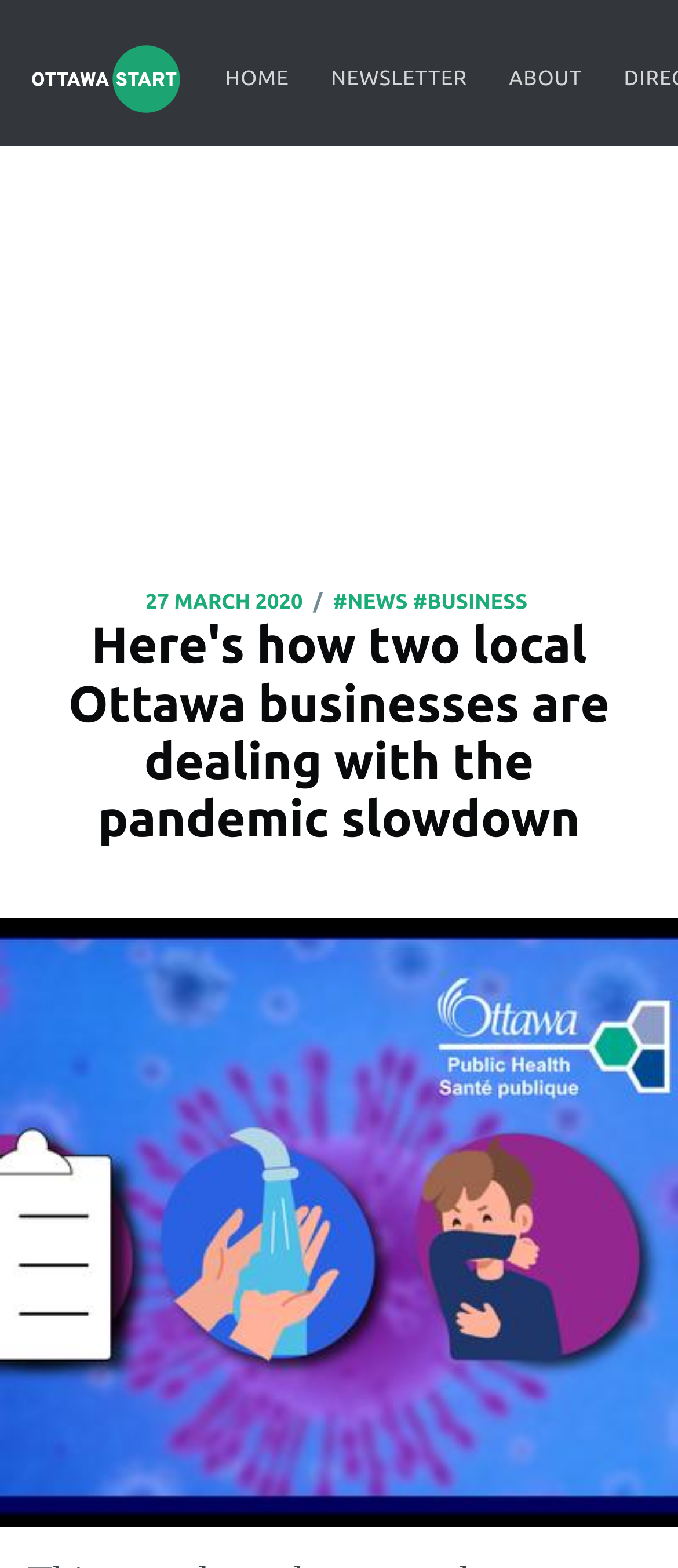Please provide a detailed answer to the question below based on the screenshot: 
What is the date of the article?

I found the date of the article by looking at the time element in the header section, which contains the static text '27 MARCH 2020'.